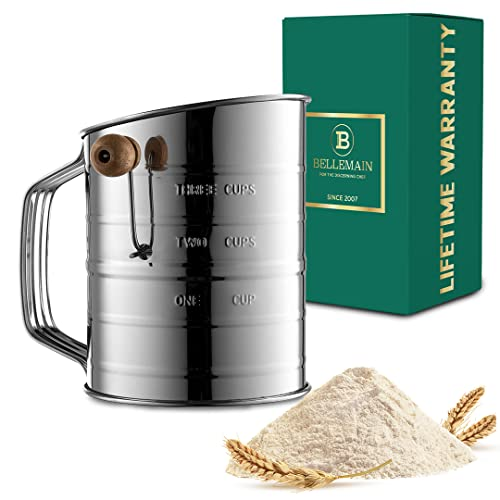How many cups of flour can the sifter hold?
Based on the screenshot, respond with a single word or phrase.

Three cups